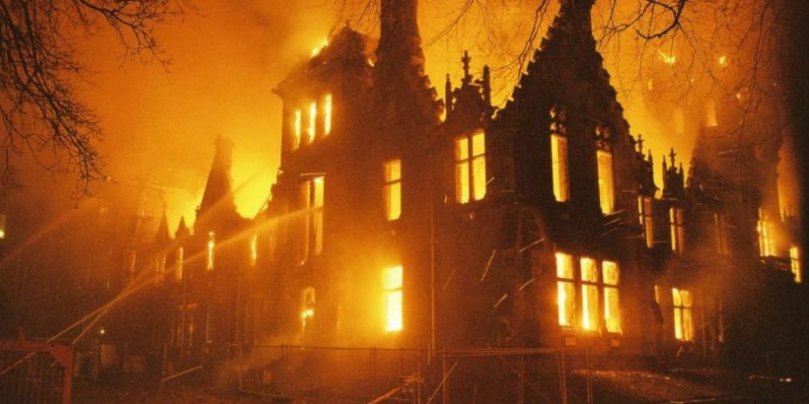Answer the following inquiry with a single word or phrase:
What is the color of the fire's glow?

Orange